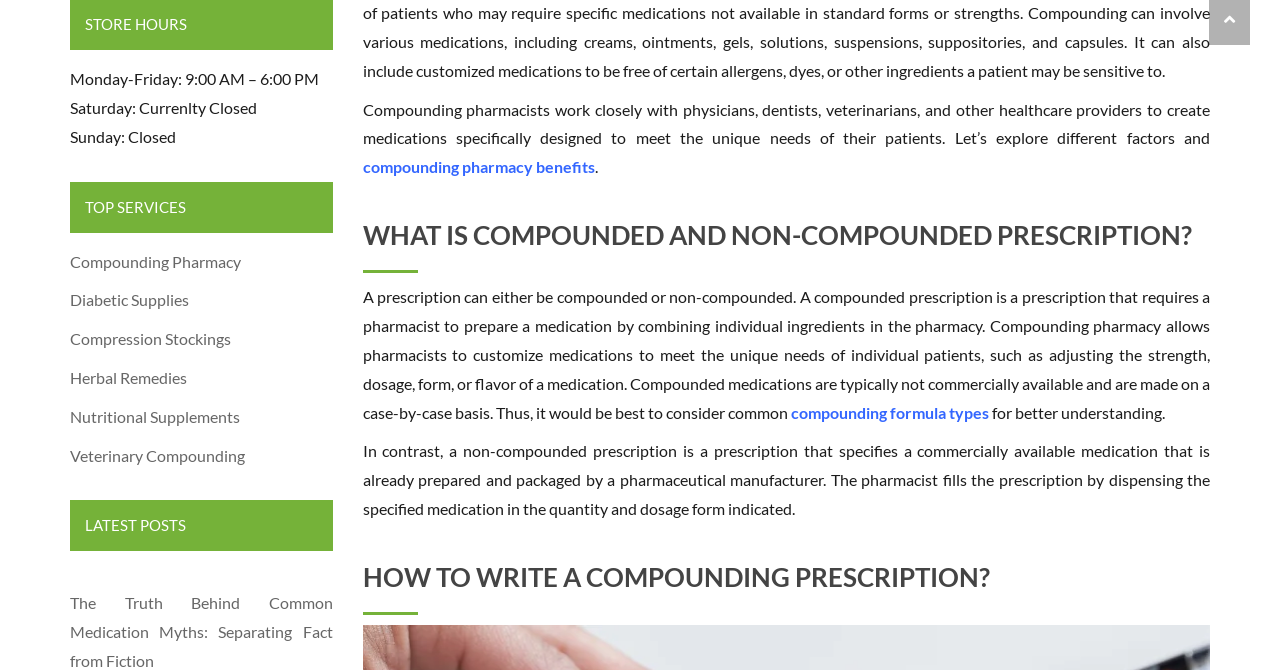Please identify the bounding box coordinates of the element I should click to complete this instruction: 'Get information about compounding pharmacy'. The coordinates should be given as four float numbers between 0 and 1, like this: [left, top, right, bottom].

[0.055, 0.376, 0.191, 0.404]